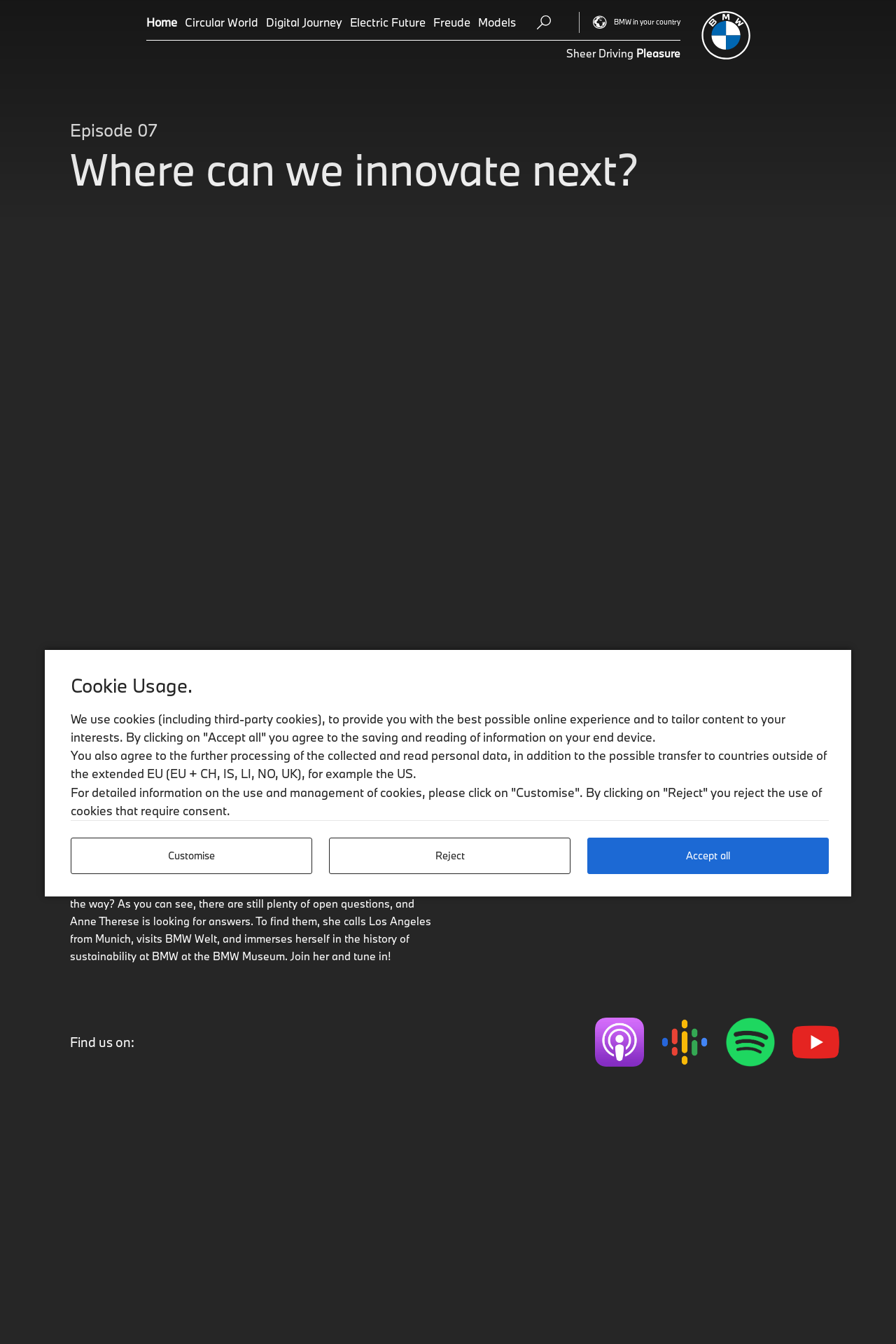Please find the bounding box coordinates of the section that needs to be clicked to achieve this instruction: "Send an email to grivaslaw@gmail.com".

None